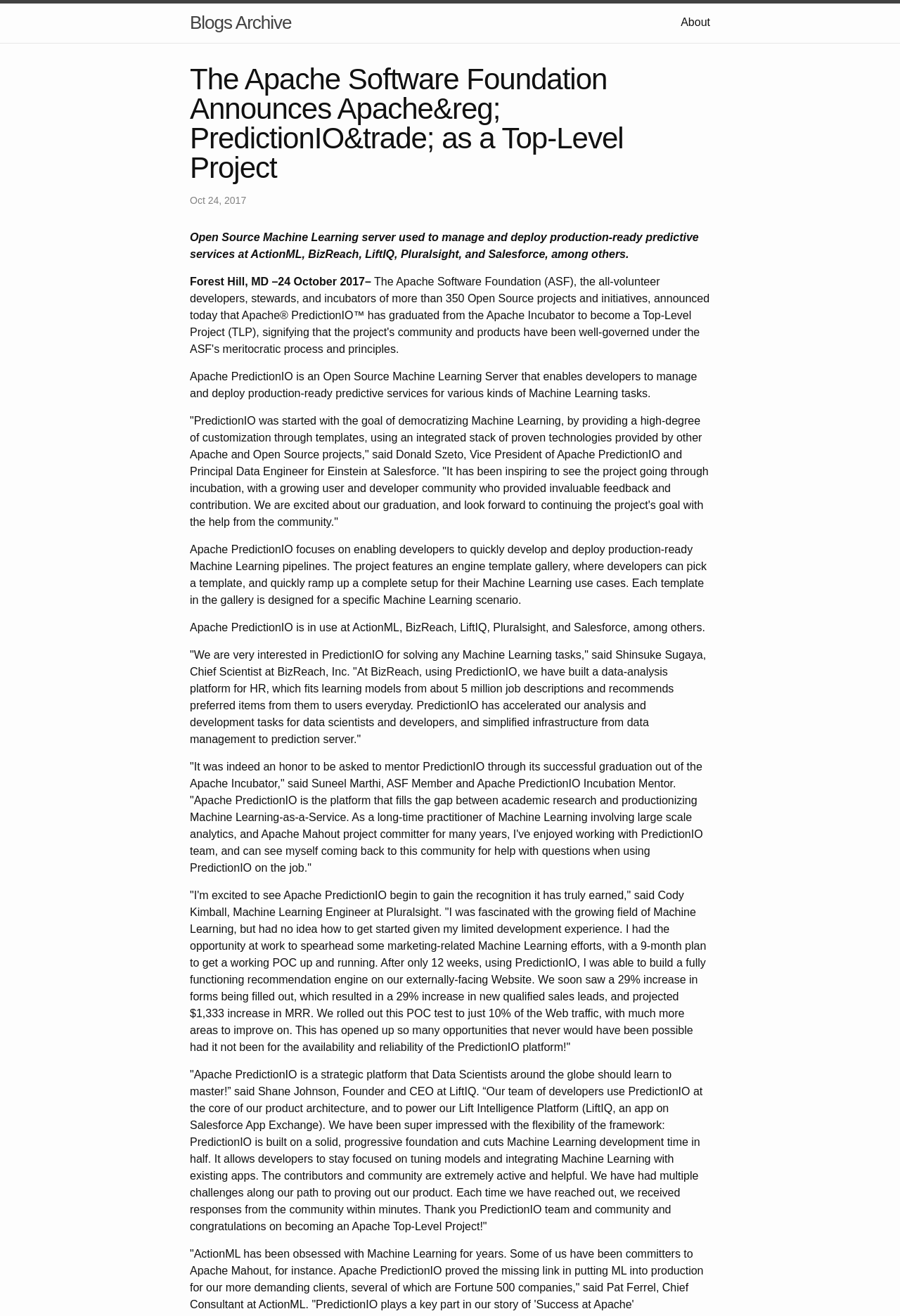Extract the bounding box coordinates for the HTML element that matches this description: "Blogs Archive". The coordinates should be four float numbers between 0 and 1, i.e., [left, top, right, bottom].

[0.211, 0.003, 0.324, 0.032]